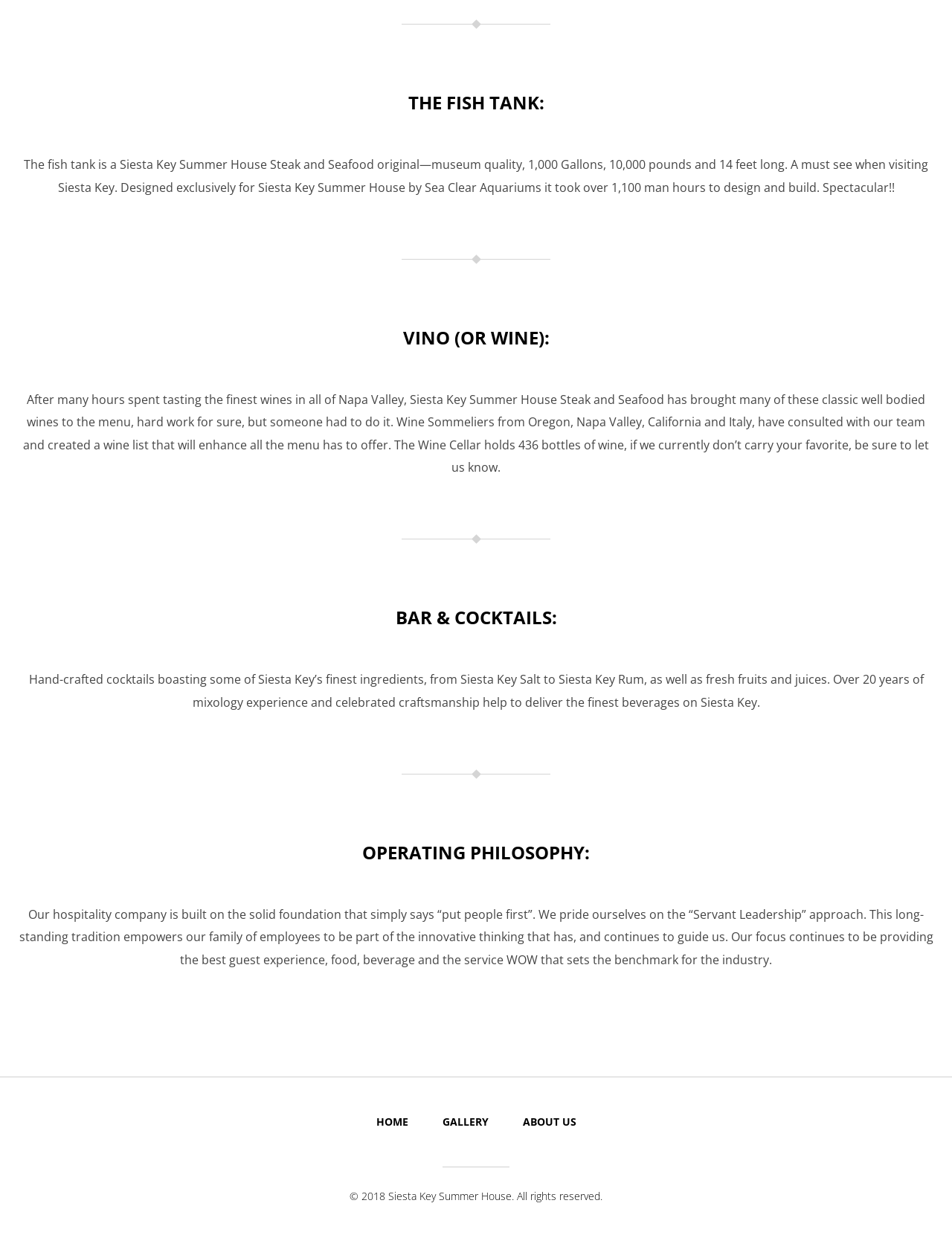Given the element description "Gallery", identify the bounding box of the corresponding UI element.

[0.464, 0.898, 0.513, 0.909]